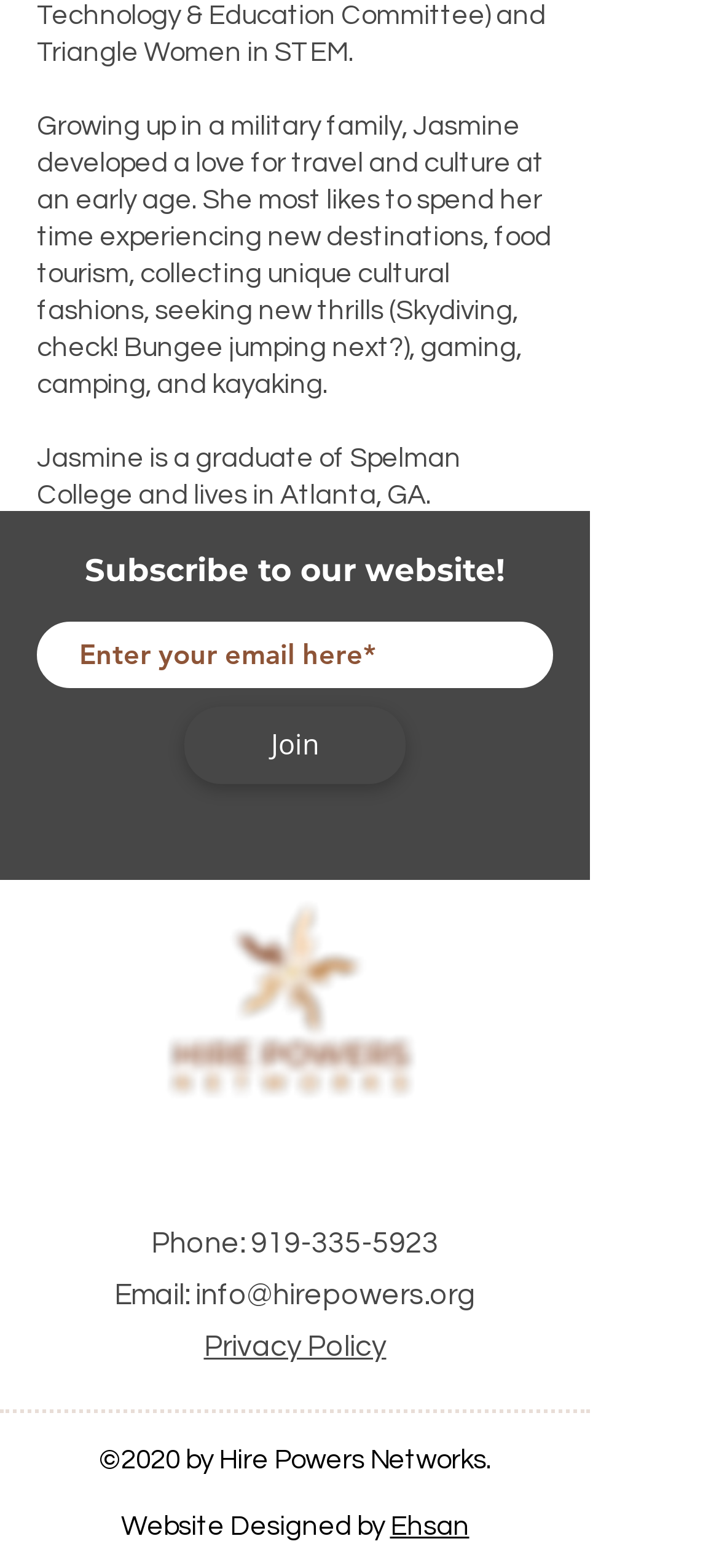Please identify the coordinates of the bounding box that should be clicked to fulfill this instruction: "Click Join".

[0.256, 0.45, 0.564, 0.5]